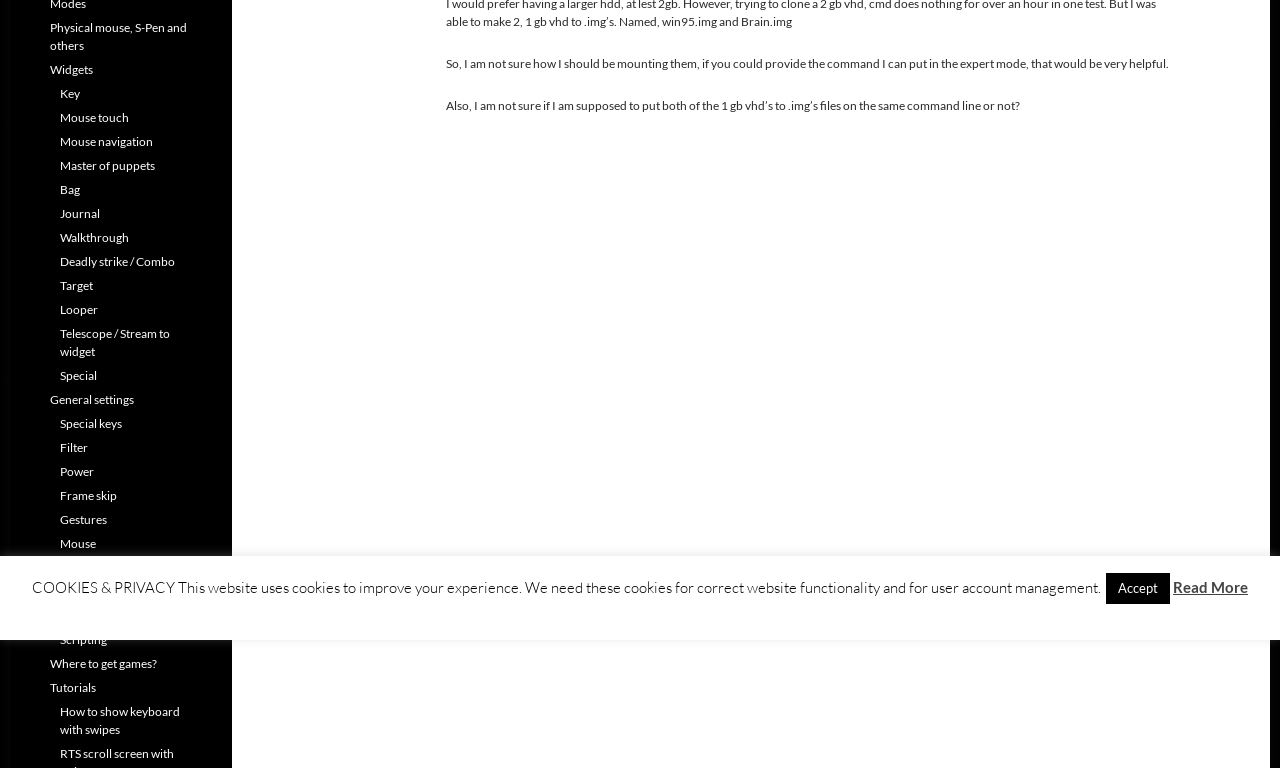Using the element description provided, determine the bounding box coordinates in the format (top-left x, top-left y, bottom-right x, bottom-right y). Ensure that all values are floating point numbers between 0 and 1. Element description: Mouse touch

[0.047, 0.143, 0.101, 0.163]